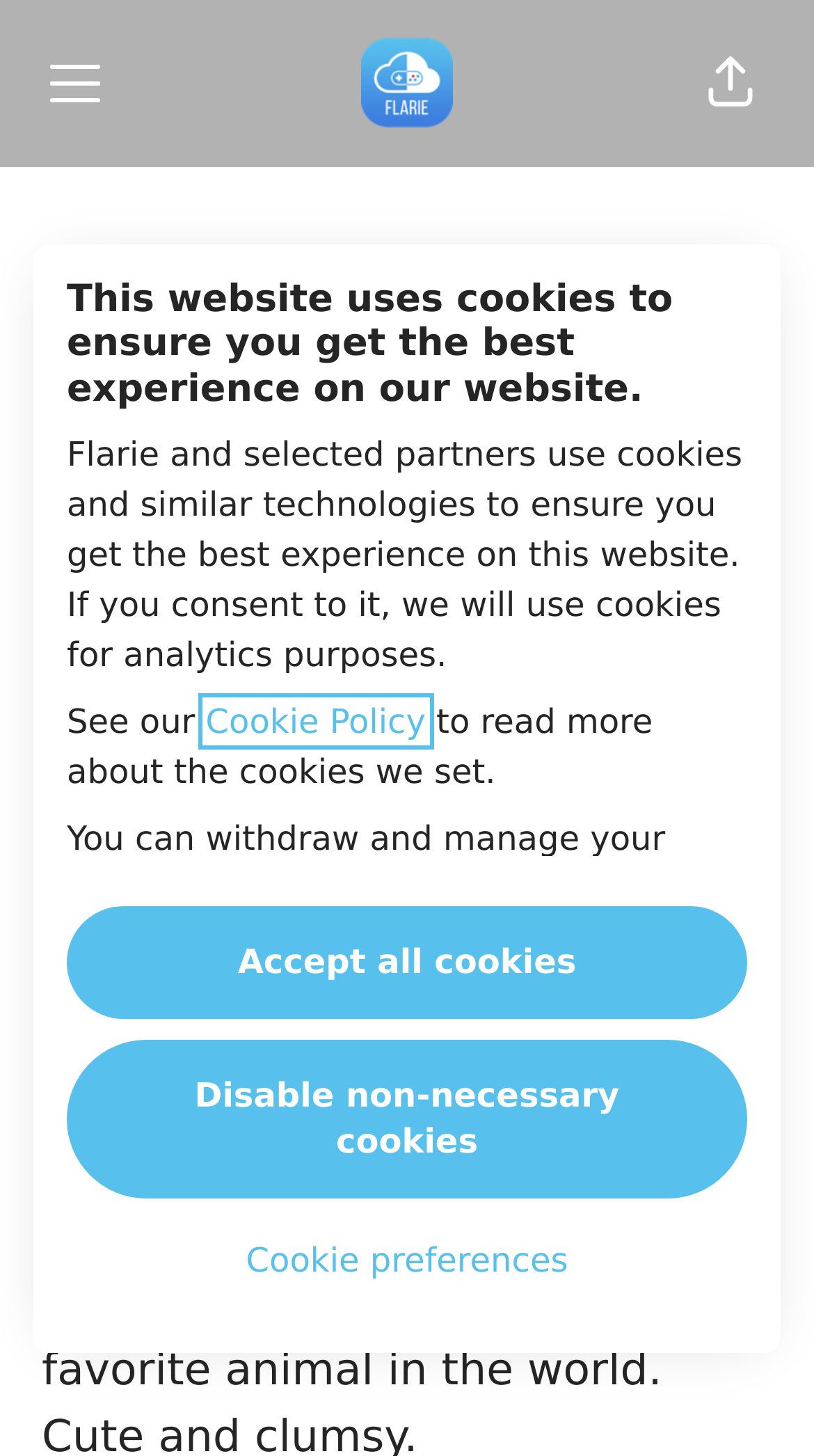What is the image above the heading 'Philip Brunberg'?
Please respond to the question with a detailed and well-explained answer.

I determined the answer by looking at the figure element which contains an image, and the static text 'Philip Brunberg' which is located below the image, suggesting that the image is a picture of Philip Brunberg.